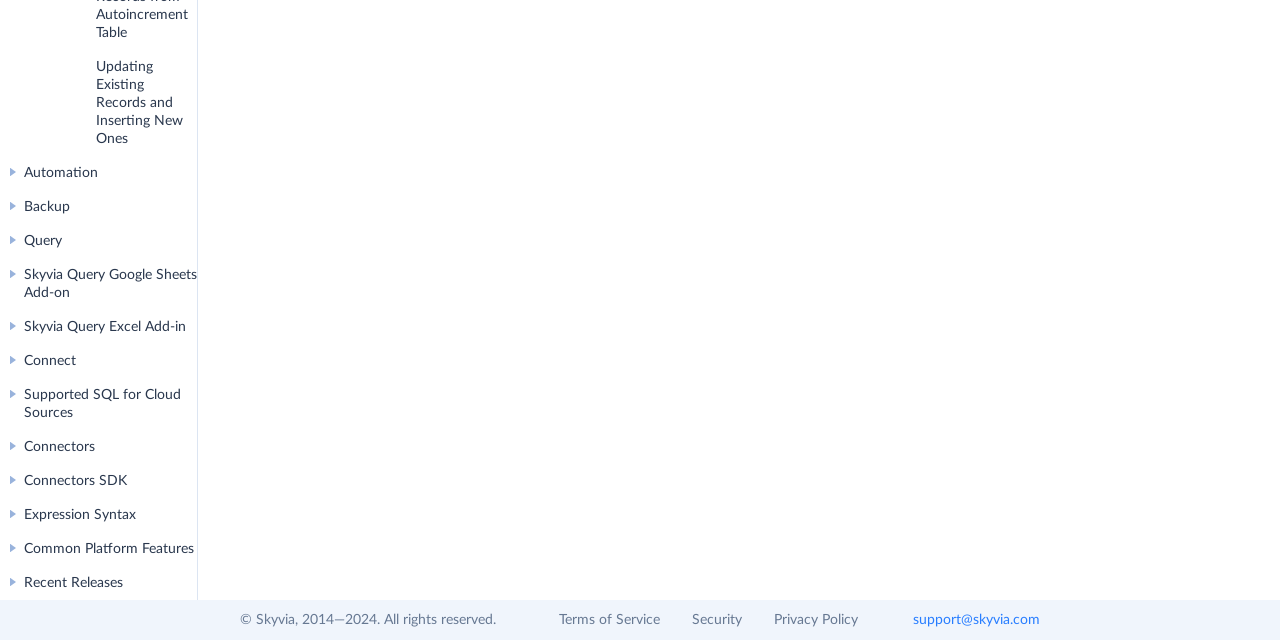Please find the bounding box coordinates (top-left x, top-left y, bottom-right x, bottom-right y) in the screenshot for the UI element described as follows: Terms of Service

[0.437, 0.958, 0.516, 0.98]